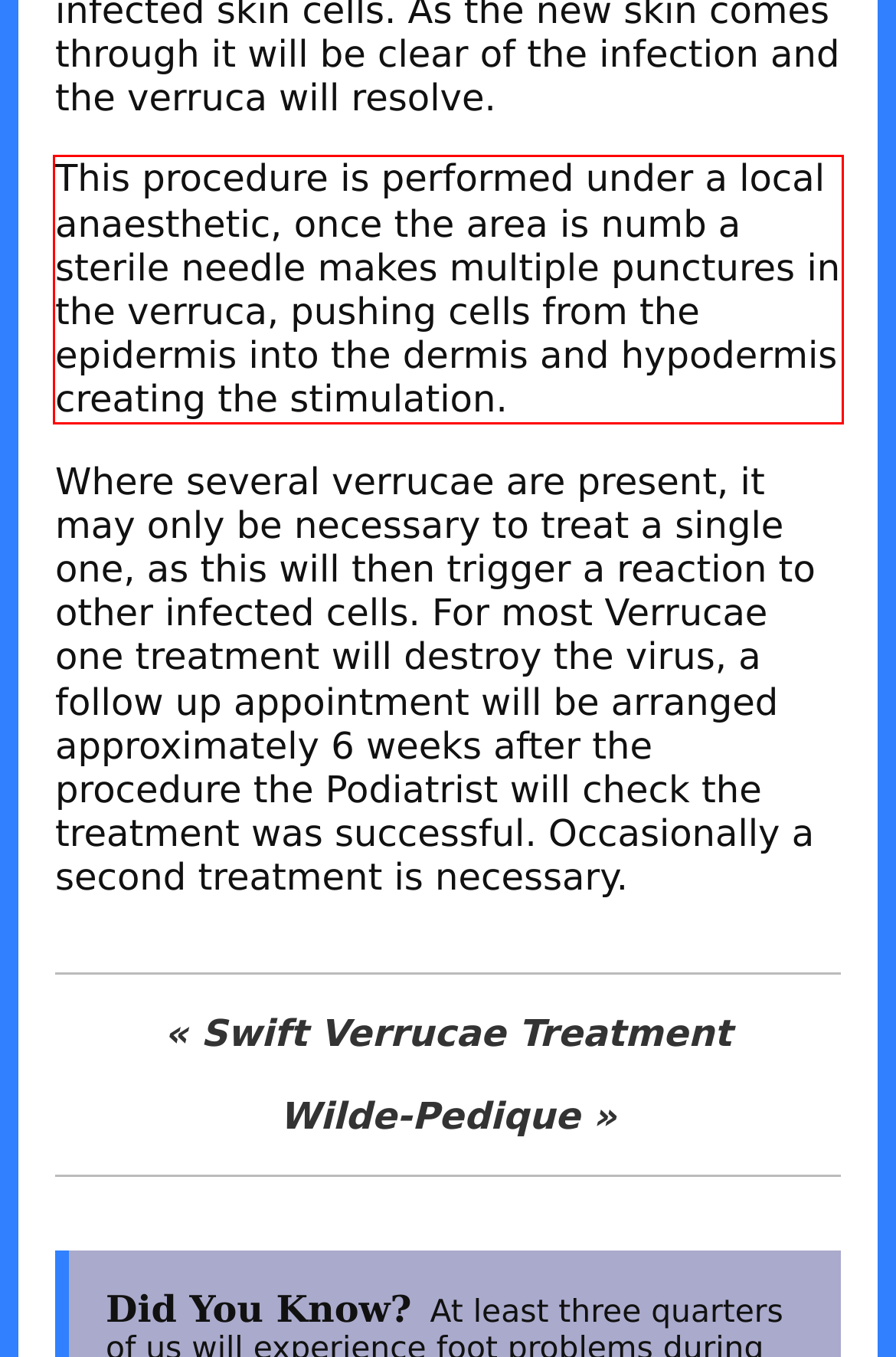You are provided with a screenshot of a webpage that includes a UI element enclosed in a red rectangle. Extract the text content inside this red rectangle.

This procedure is performed under a local anaesthetic, once the area is numb a sterile needle makes multiple punctures in the verruca, pushing cells from the epidermis into the dermis and hypodermis creating the stimulation.